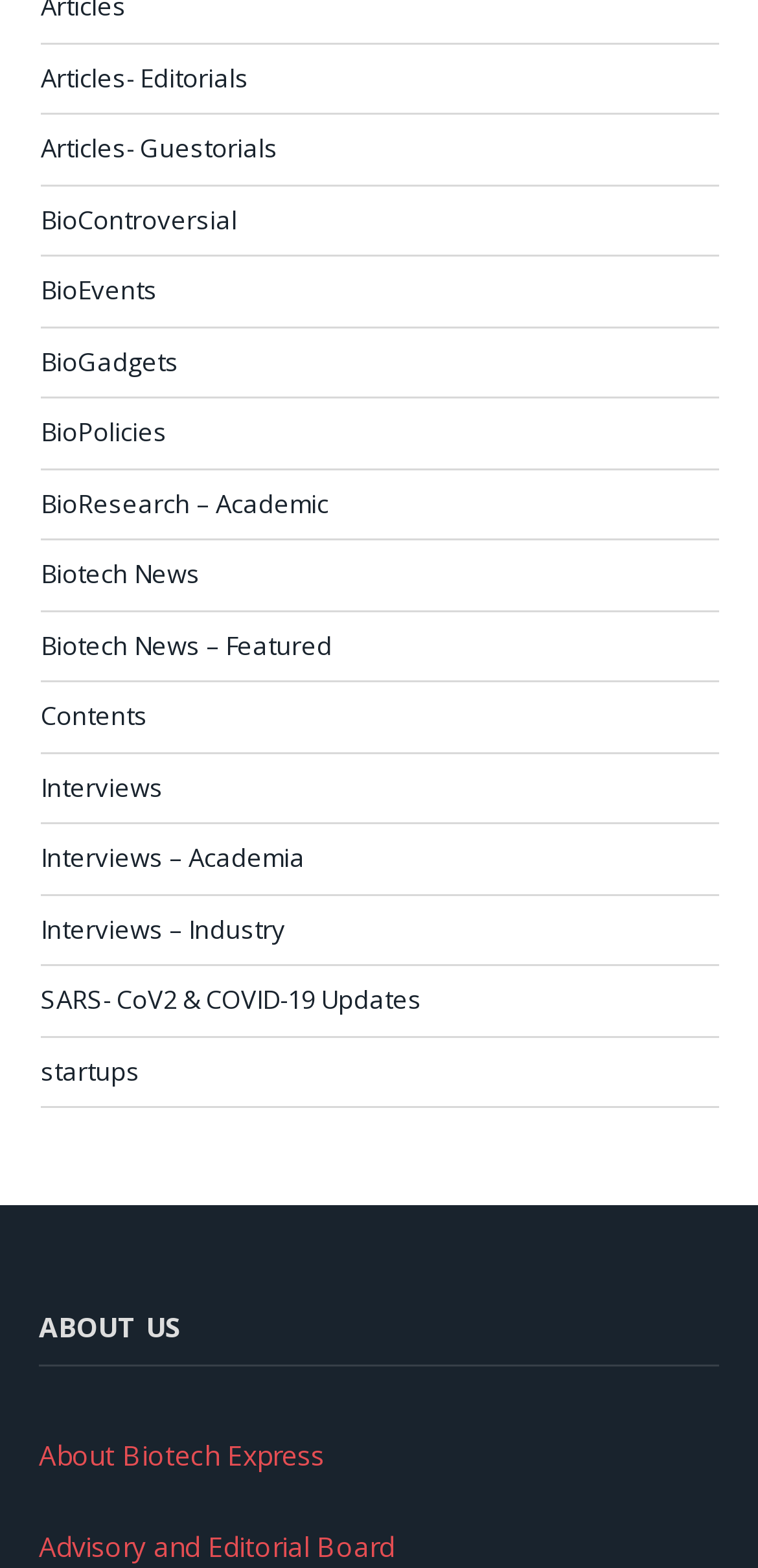Using the information in the image, give a comprehensive answer to the question: 
What type of news is featured on this website?

The presence of links such as 'Biotech News' and 'Biotech News – Featured' suggests that the website features news related to biotechnology. This is further supported by the other links on the webpage, which cover topics such as BioResearch, BioPolicies, and startups.